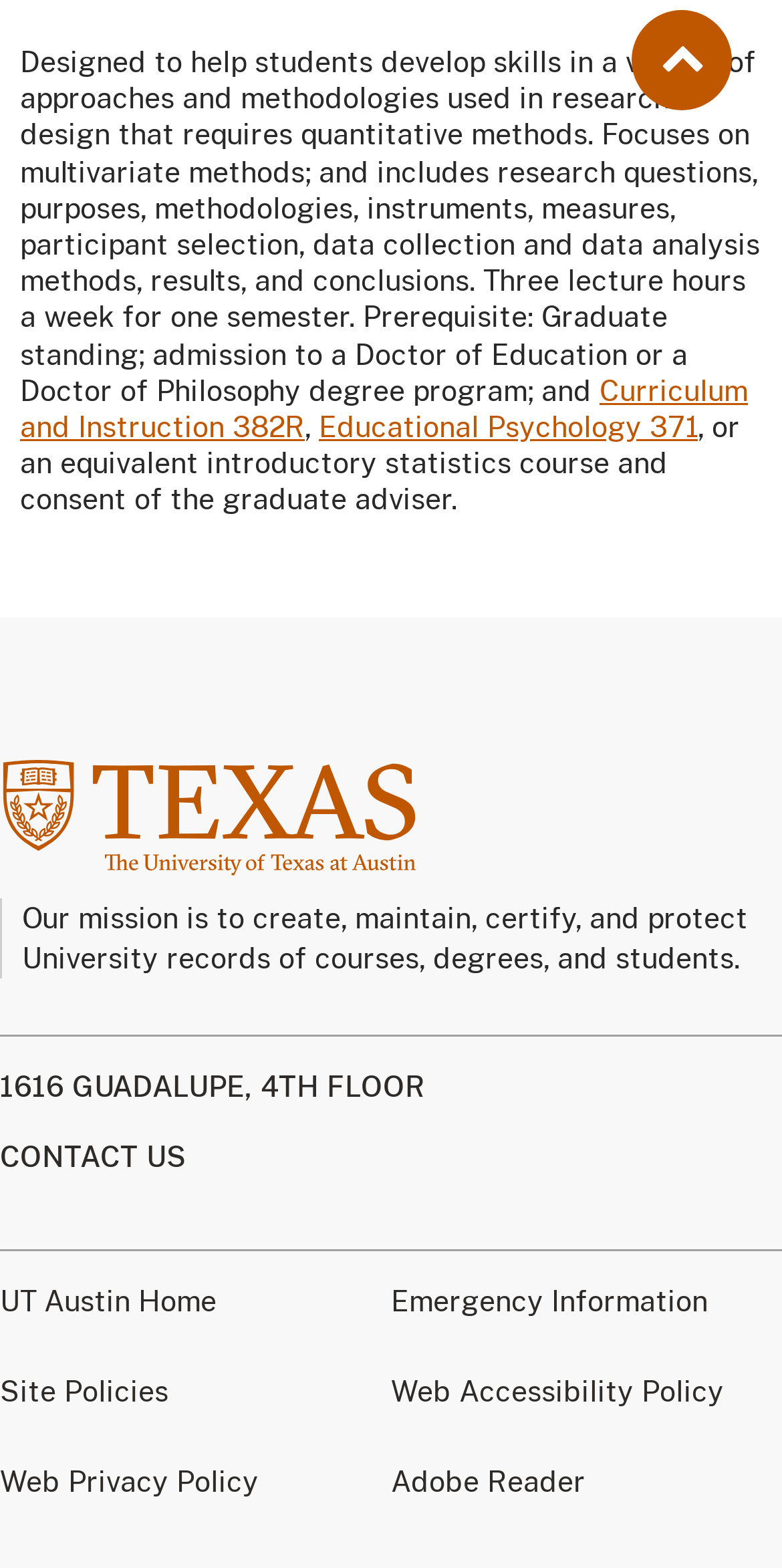Determine the bounding box coordinates of the element's region needed to click to follow the instruction: "View the UT Austin Home page". Provide these coordinates as four float numbers between 0 and 1, formatted as [left, top, right, bottom].

[0.0, 0.82, 0.303, 0.841]